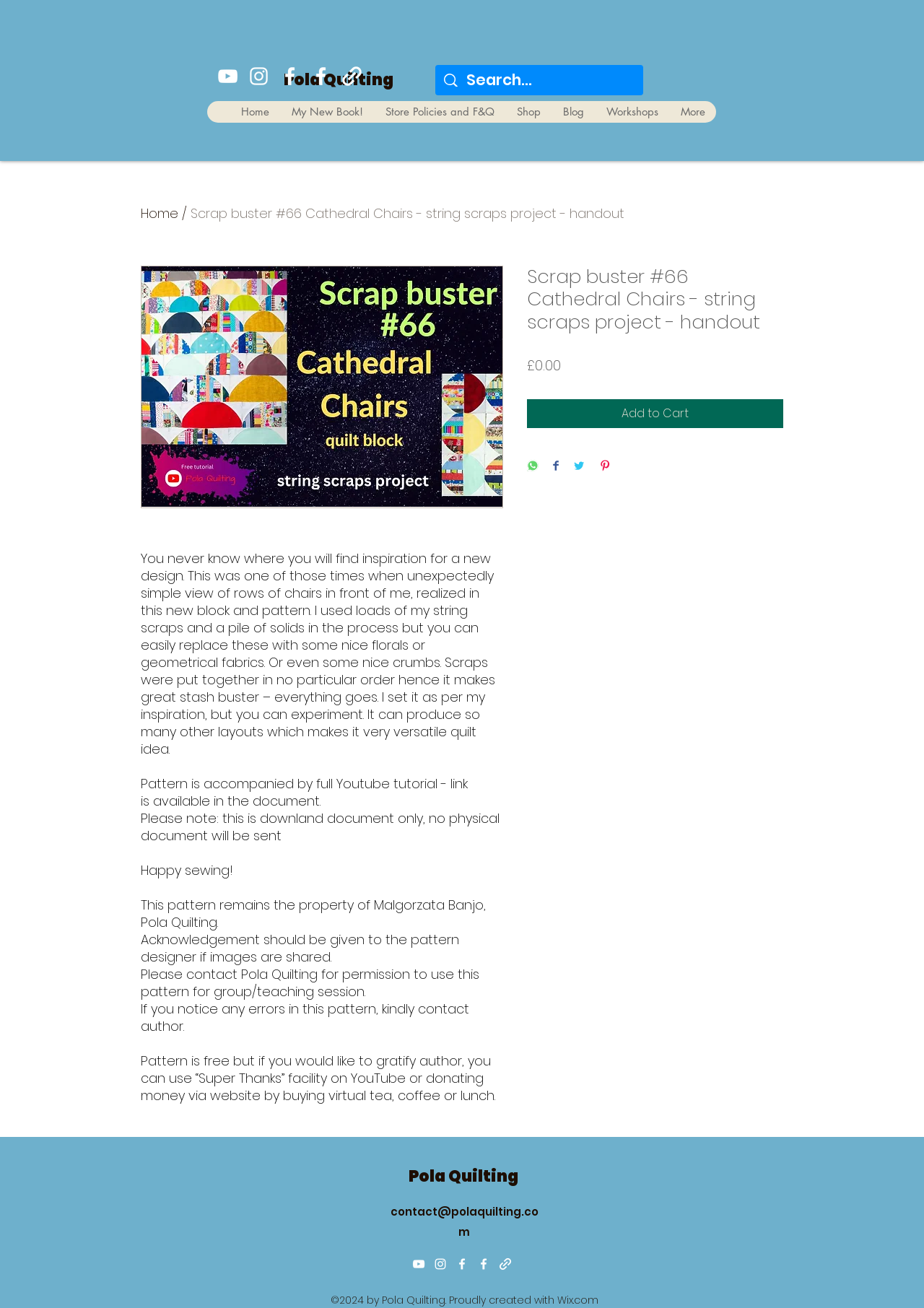Pinpoint the bounding box coordinates of the clickable element needed to complete the instruction: "Go to Home page". The coordinates should be provided as four float numbers between 0 and 1: [left, top, right, bottom].

[0.248, 0.077, 0.303, 0.094]